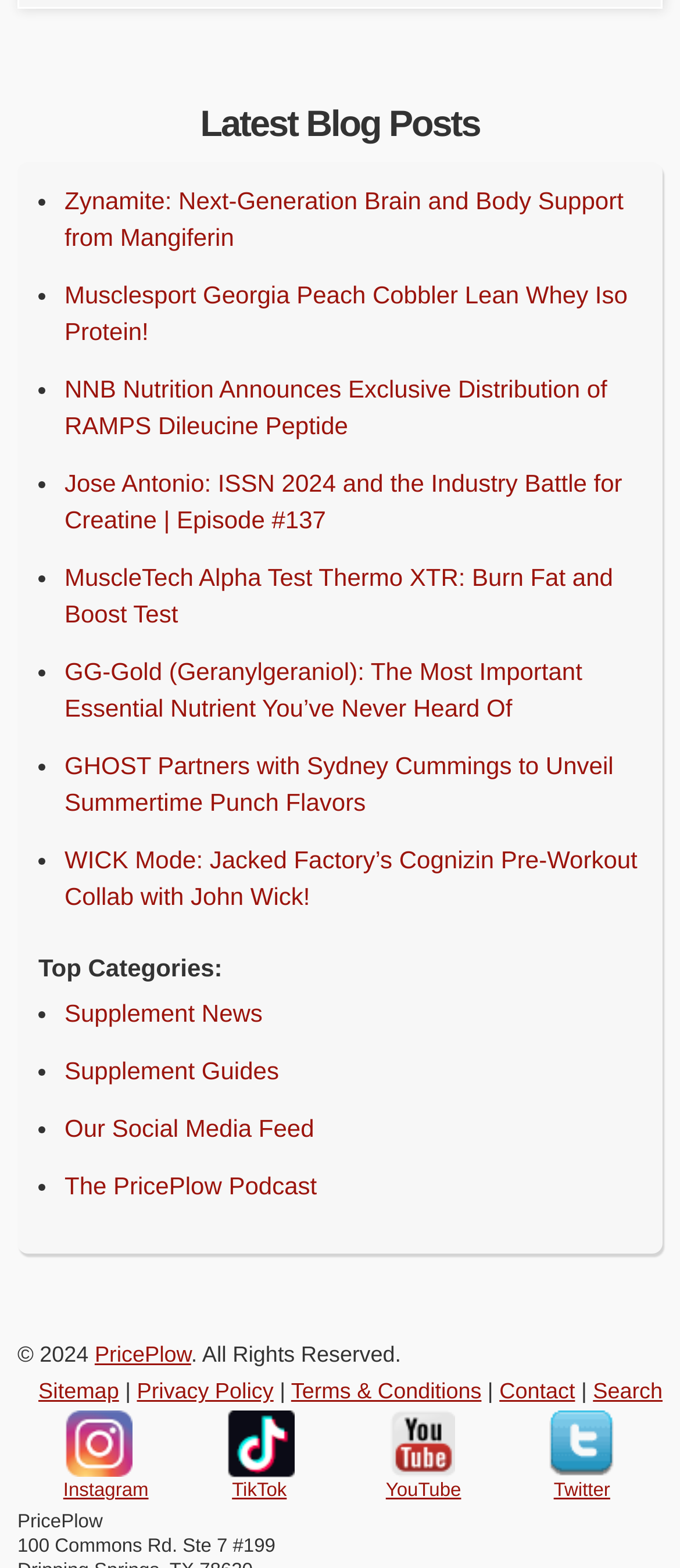Can you specify the bounding box coordinates of the area that needs to be clicked to fulfill the following instruction: "Click on the link to read about Zynamite: Next-Generation Brain and Body Support from Mangiferin"?

[0.095, 0.119, 0.917, 0.16]